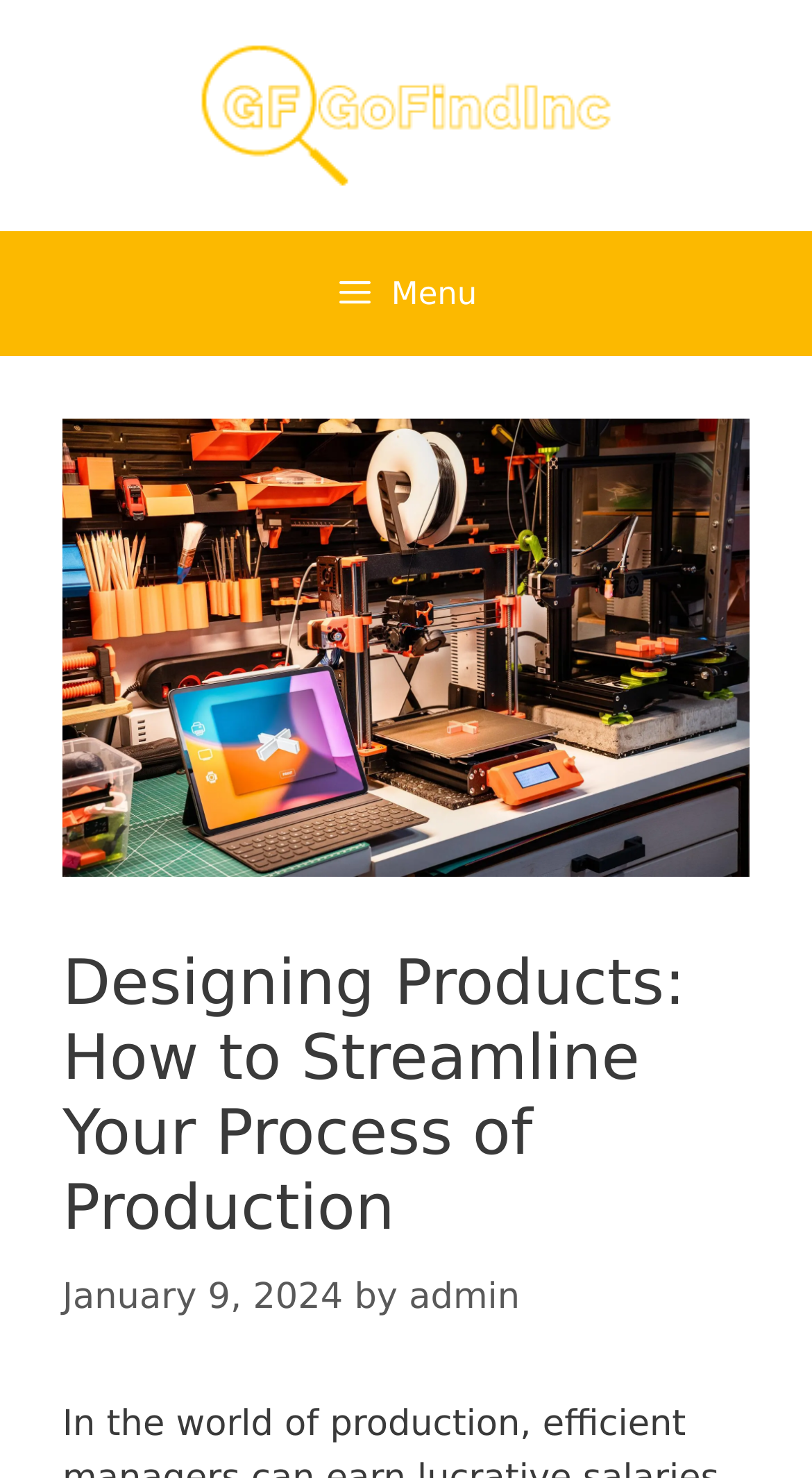Use the information in the screenshot to answer the question comprehensively: When was the article published?

The publication date of the article can be found in the header section, which contains a time element with the text 'January 9, 2024'.